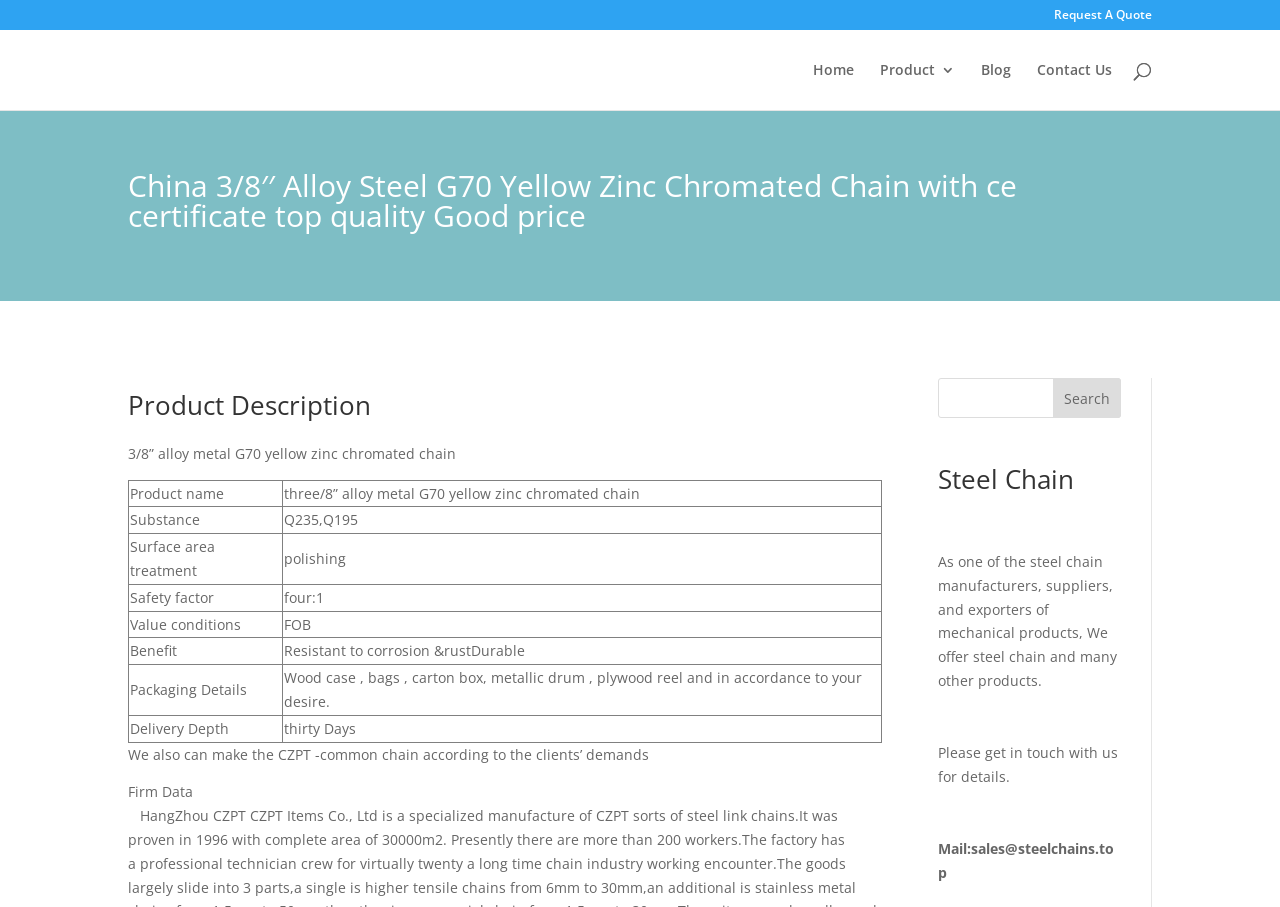Please provide the bounding box coordinates for the UI element as described: "Request A Quote". The coordinates must be four floats between 0 and 1, represented as [left, top, right, bottom].

[0.823, 0.01, 0.9, 0.033]